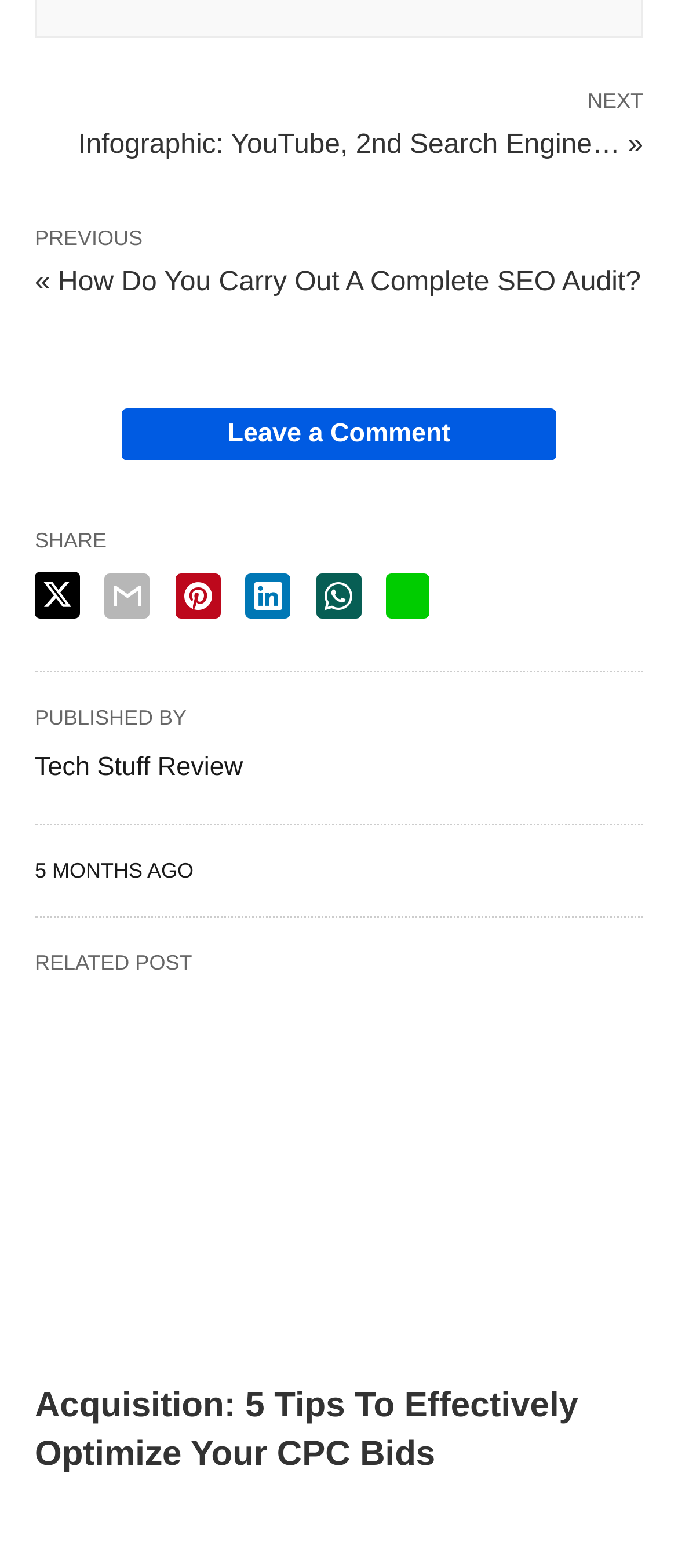Determine the bounding box coordinates of the clickable element to complete this instruction: "Click on the PREVIOUS link". Provide the coordinates in the format of four float numbers between 0 and 1, [left, top, right, bottom].

[0.051, 0.171, 0.945, 0.19]